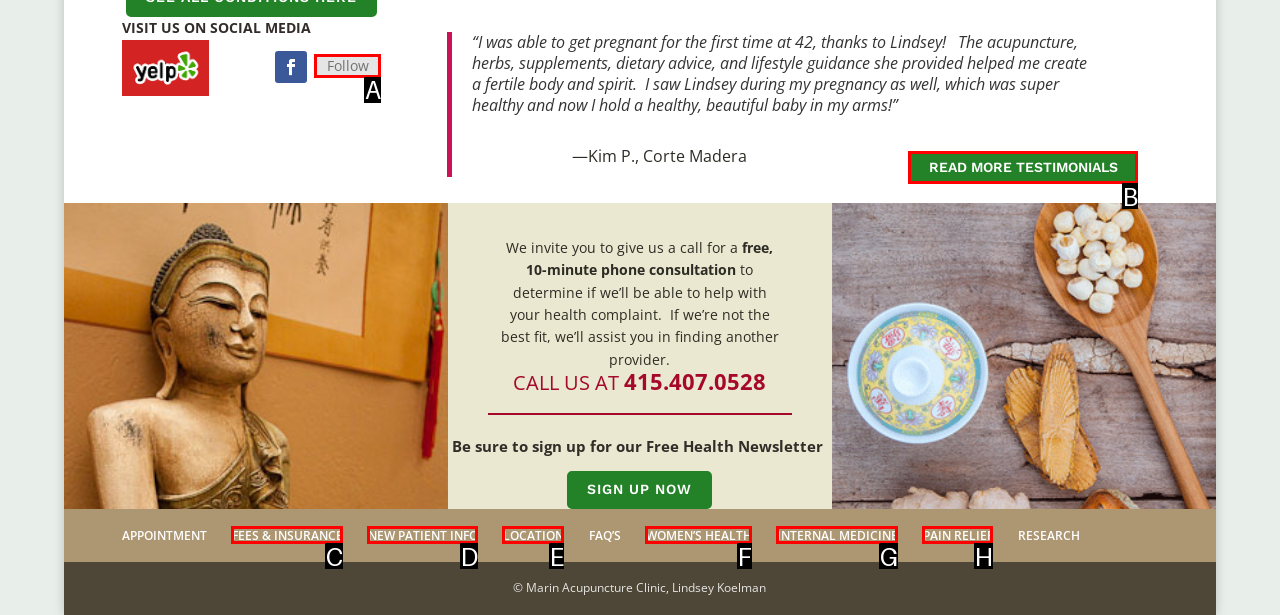Tell me which one HTML element you should click to complete the following task: Read more testimonials
Answer with the option's letter from the given choices directly.

B